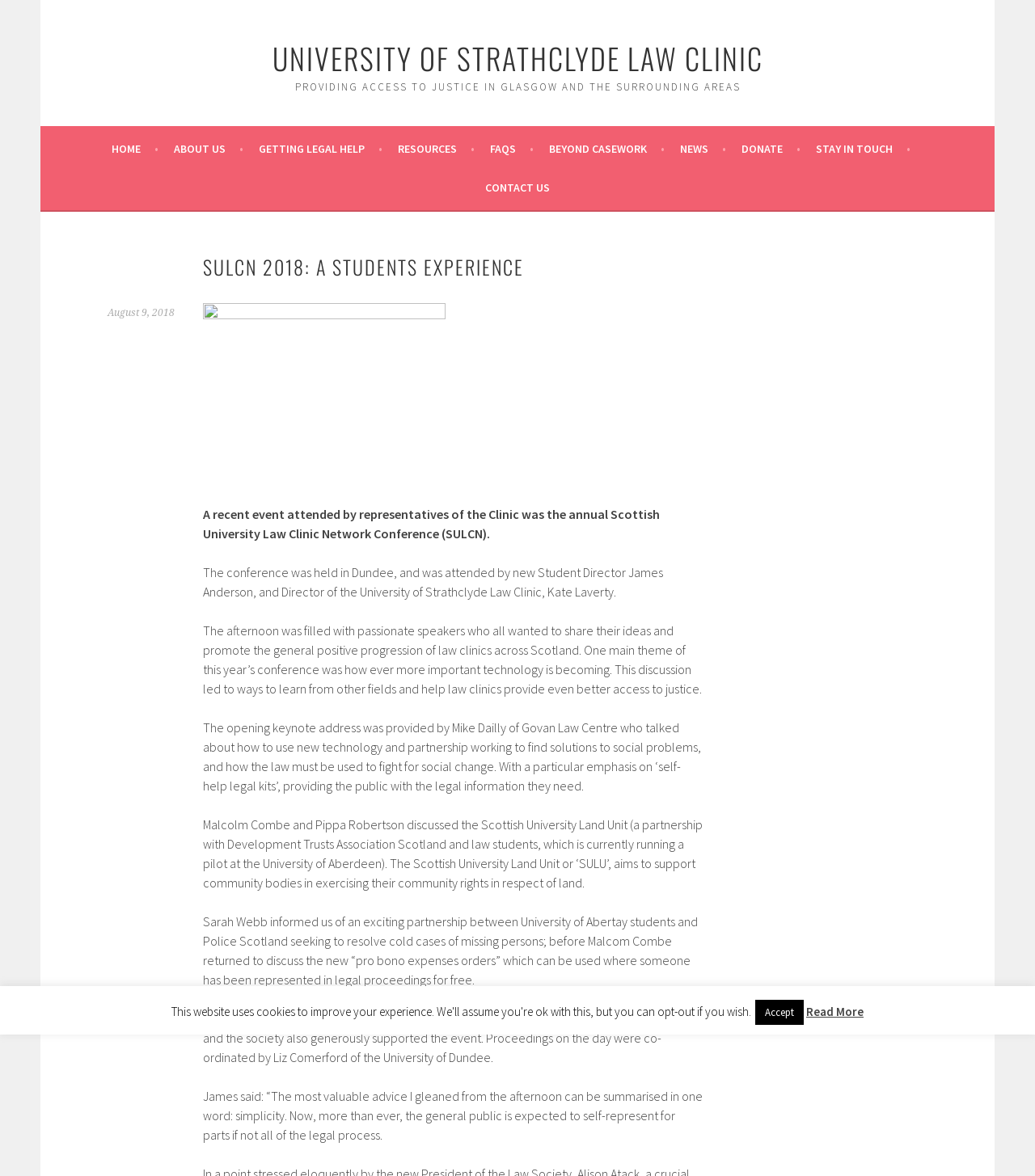Can you specify the bounding box coordinates of the area that needs to be clicked to fulfill the following instruction: "go to home page"?

None